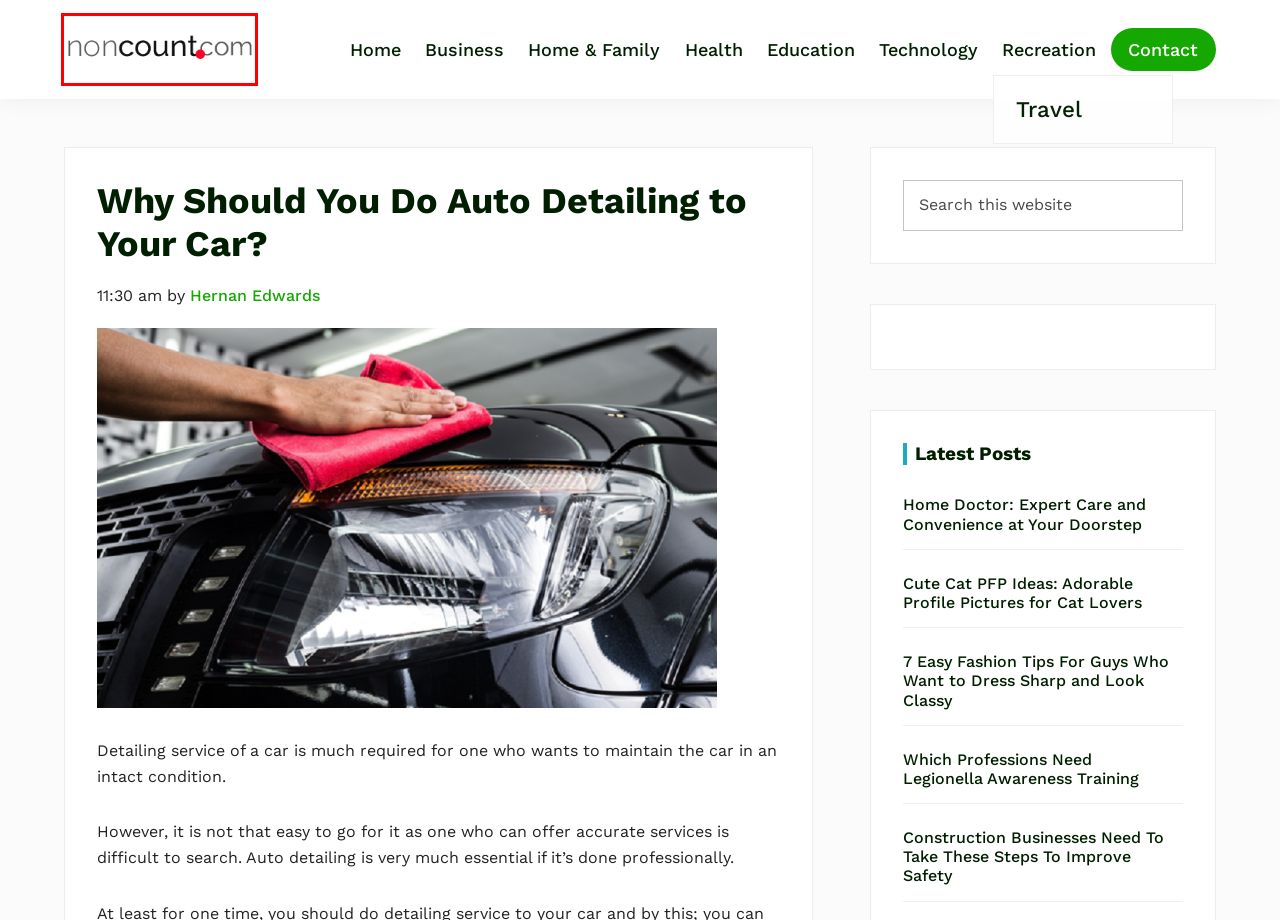Examine the screenshot of a webpage featuring a red bounding box and identify the best matching webpage description for the new page that results from clicking the element within the box. Here are the options:
A. Recreation Archives - NonCount.com
B. 7 Easy Fashion Tips For Guys Who Want to Dress Sharp
C. Home & Family Archives - NonCount.com
D. NonCount.com - Tips, Motivation, Life Business and Inspiration
E. Travel Archives - NonCount.com
F. Home Doctor: Expert Care and Convenience at Your Doorstep
G. Technology Archives - NonCount.com
H. Business Archives - NonCount.com

D